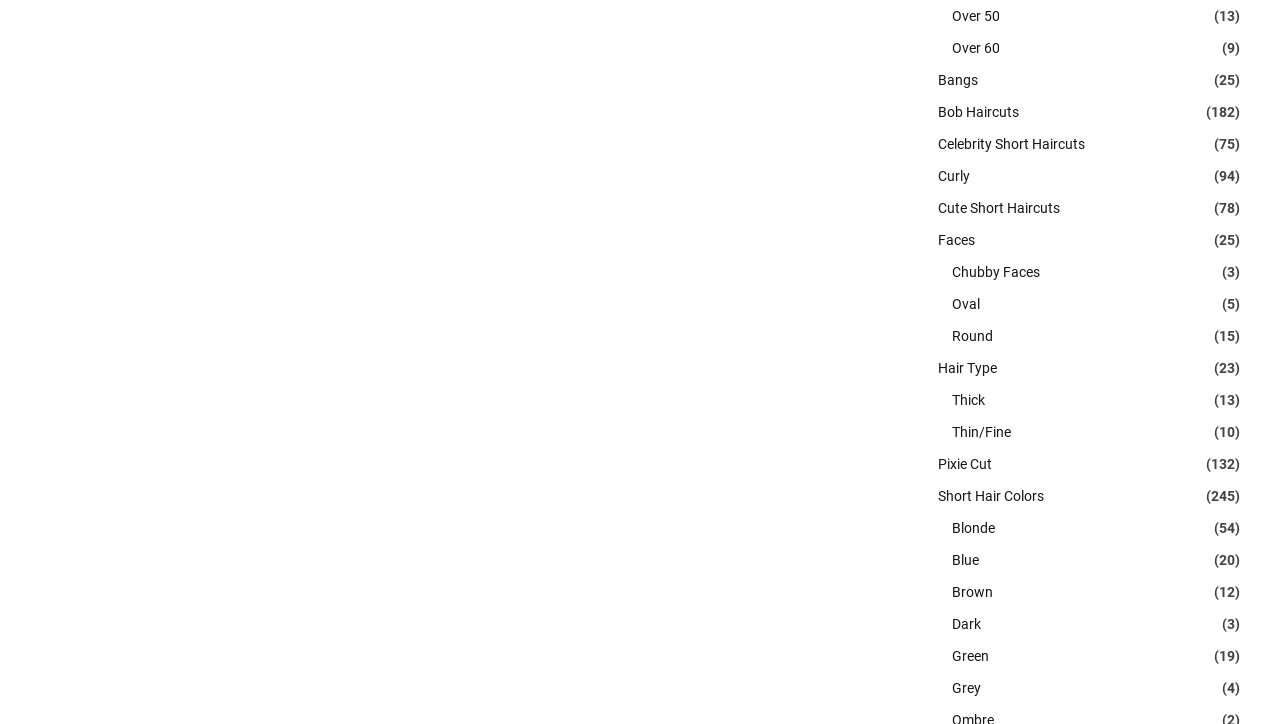Provide the bounding box coordinates for the area that should be clicked to complete the instruction: "View 'Pixie Cut'".

[0.732, 0.627, 0.775, 0.656]